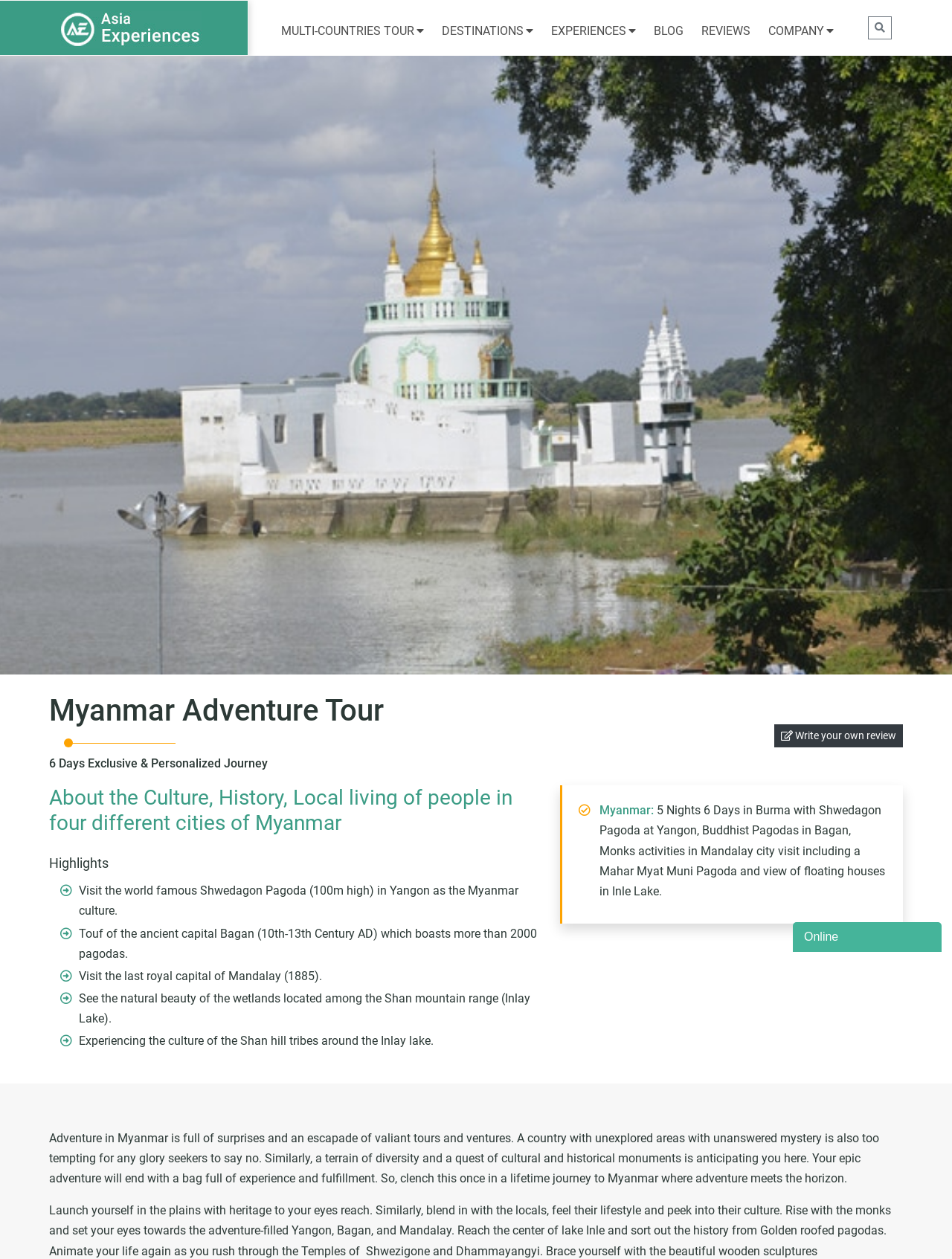Locate the bounding box coordinates of the element's region that should be clicked to carry out the following instruction: "Click the 'REQUEST AN APPOINTMENT' button". The coordinates need to be four float numbers between 0 and 1, i.e., [left, top, right, bottom].

None